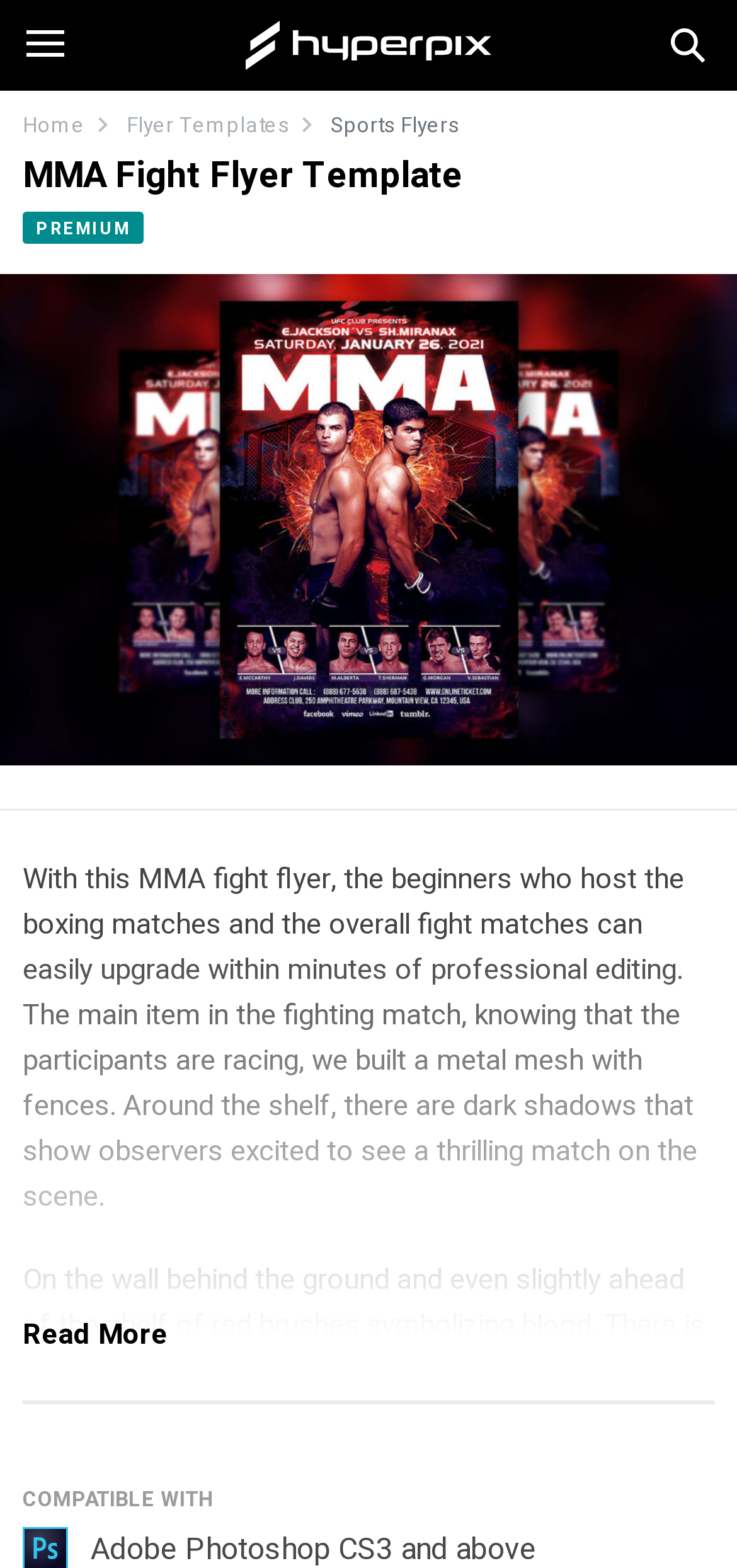Identify and provide the bounding box coordinates of the UI element described: ".cls-1 { fill-rule: evenodd; }". The coordinates should be formatted as [left, top, right, bottom], with each number being a float between 0 and 1.

[0.036, 0.007, 0.144, 0.054]